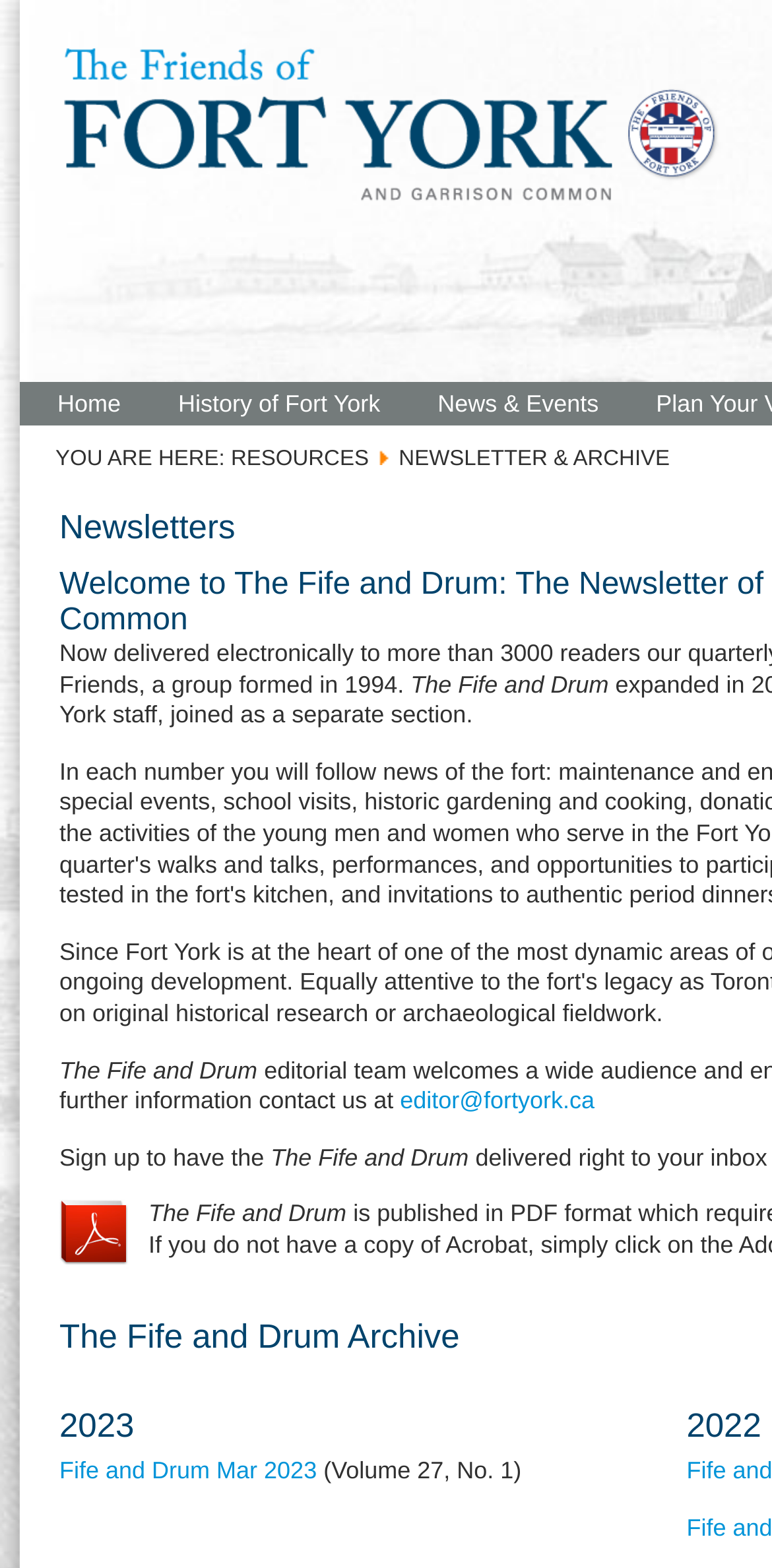Respond with a single word or short phrase to the following question: 
How many links are in the top navigation bar?

3